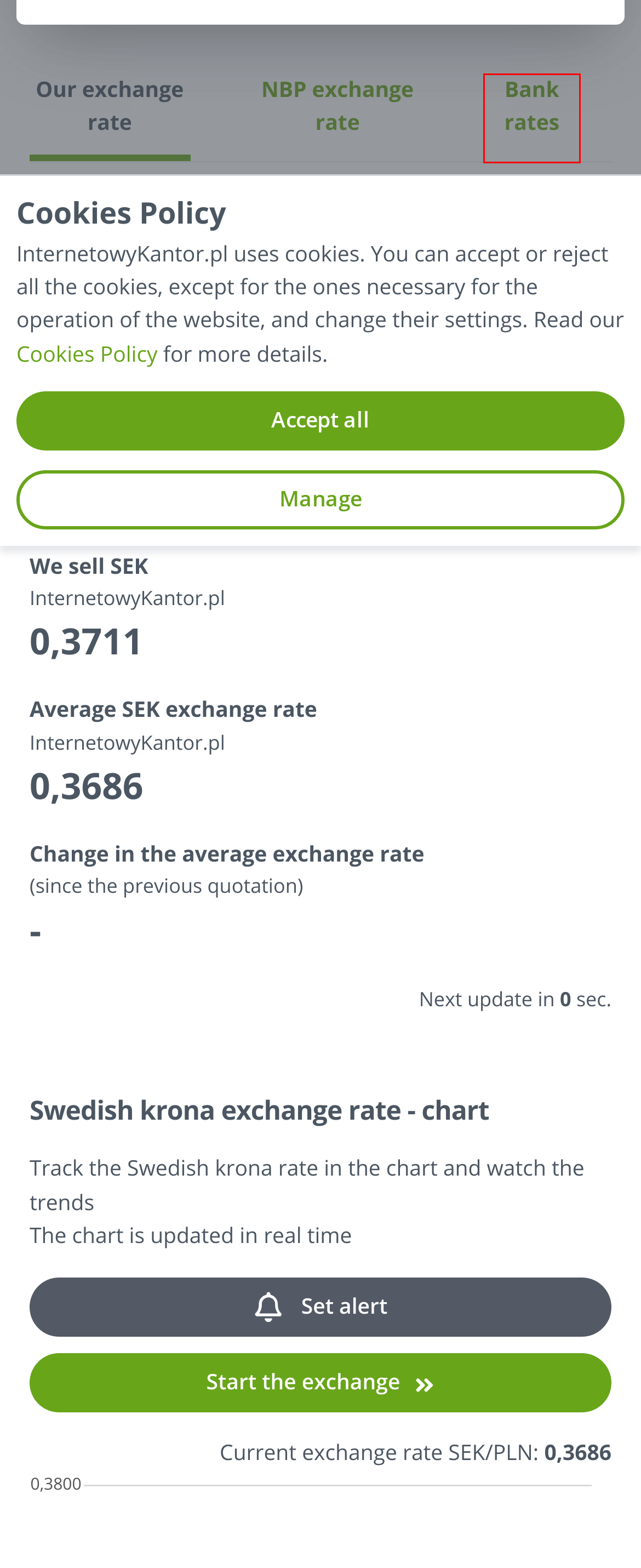You have a screenshot of a webpage with a red bounding box highlighting a UI element. Your task is to select the best webpage description that corresponds to the new webpage after clicking the element. Here are the descriptions:
A. Homepage | InternetowyKantor.pl
B. Panel Klienta - InternetowyKantor.pl
C. Swedish krona banks exchange rate | InternetowyKantor.pl
D. Swedish krona NBP exchange rate | InternetowyKantor.pl
E. Terms and conditions | InternetowyKantor.pl
F. Informacje ogólne | Jak działa InternetowyKantor.pl
G. For media | InternetowyKantor.pl
H. Privacy policy | InternetowyKantor.pl

C